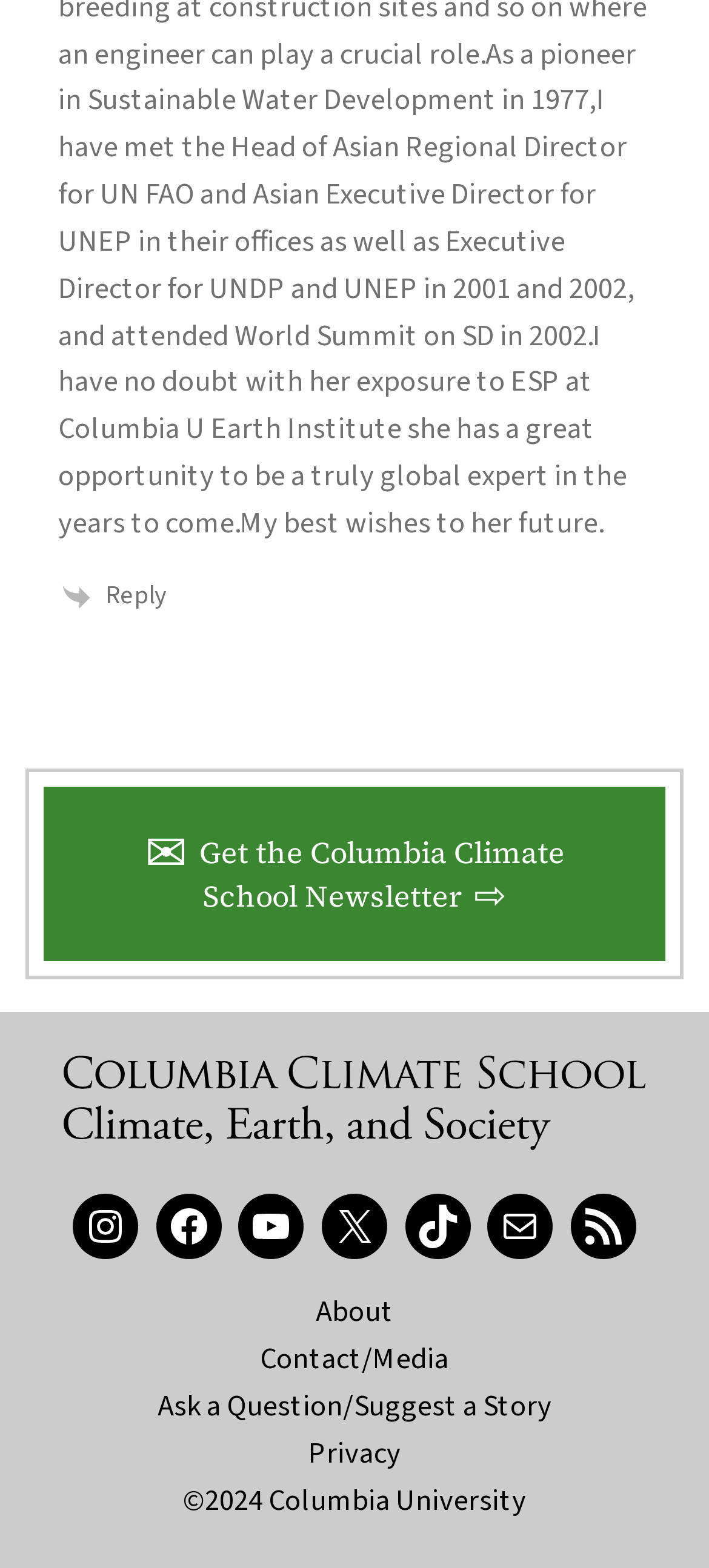What is the year of copyright?
Using the visual information from the image, give a one-word or short-phrase answer.

2024